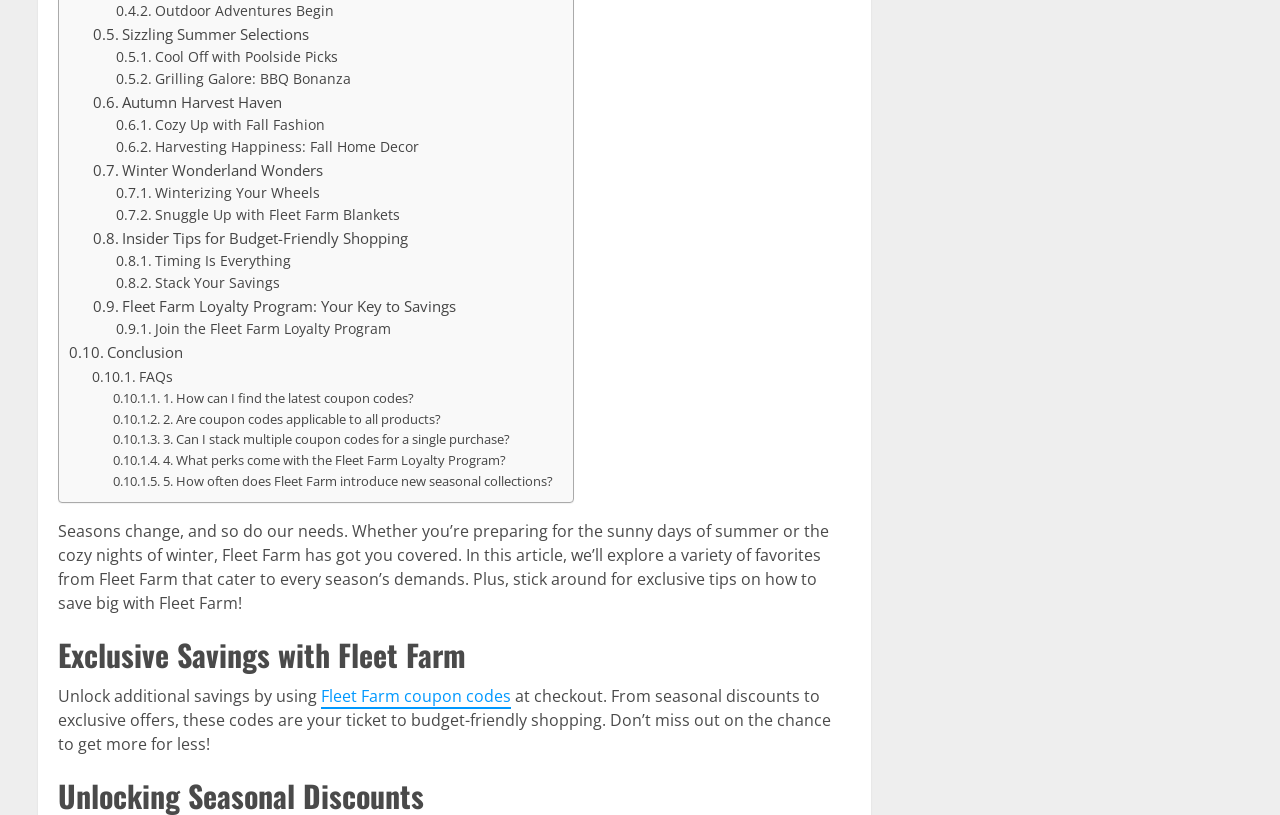Please determine the bounding box of the UI element that matches this description: Autumn Harvest Haven. The coordinates should be given as (top-left x, top-left y, bottom-right x, bottom-right y), with all values between 0 and 1.

[0.073, 0.11, 0.22, 0.14]